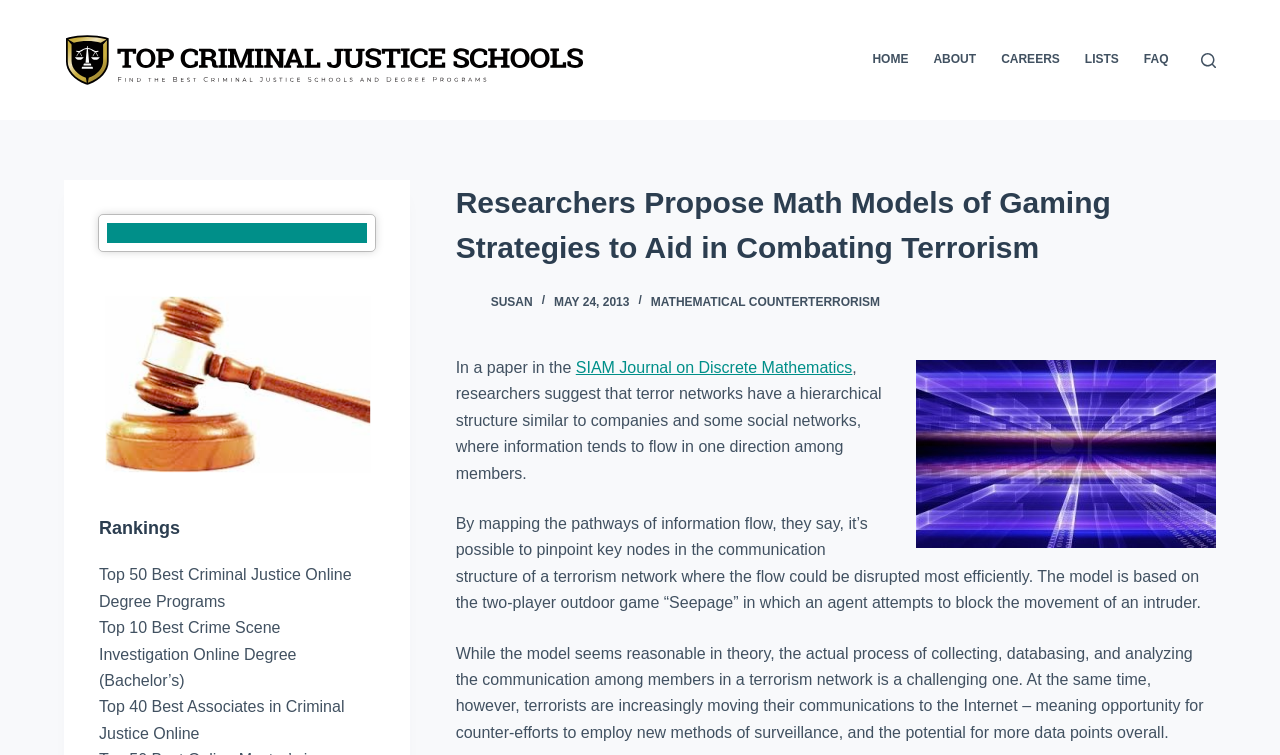Generate a thorough caption that explains the contents of the webpage.

This webpage is about researchers proposing math models of gaming strategies to aid in combating terrorism. At the top left, there is a "Skip to content" link, followed by the "Top Criminal Justice Schools" logo, which is an image. To the right of the logo, there is a horizontal navigation menu with five menu items: "HOME", "ABOUT", "CAREERS", "LISTS", and "FAQ". 

Below the navigation menu, there is a search button labeled "Open search form". The main content of the webpage starts with a heading that reads "Researchers Propose Math Models of Gaming Strategies to Aid in Combating Terrorism". Below the heading, there is a link to the author "Susan" with an accompanying image. The publication date "MAY 24, 2013" is displayed next to the author's link. 

The main article discusses how researchers suggest that terror networks have a hierarchical structure similar to companies and some social networks. The article explains that by mapping the pathways of information flow, it's possible to pinpoint key nodes in the communication structure of a terrorism network where the flow could be disrupted most efficiently. The model is based on the two-player outdoor game "Seepage". 

There is an image related to communication models below the article. The article continues to discuss the challenges of collecting and analyzing communication data among members in a terrorism network, but also notes the opportunity for counter-efforts to employ new methods of surveillance.

To the right of the main article, there is an image related to criminal justice schools. Below the image, there is a heading "Rankings" followed by three links to online degree programs in criminal justice.